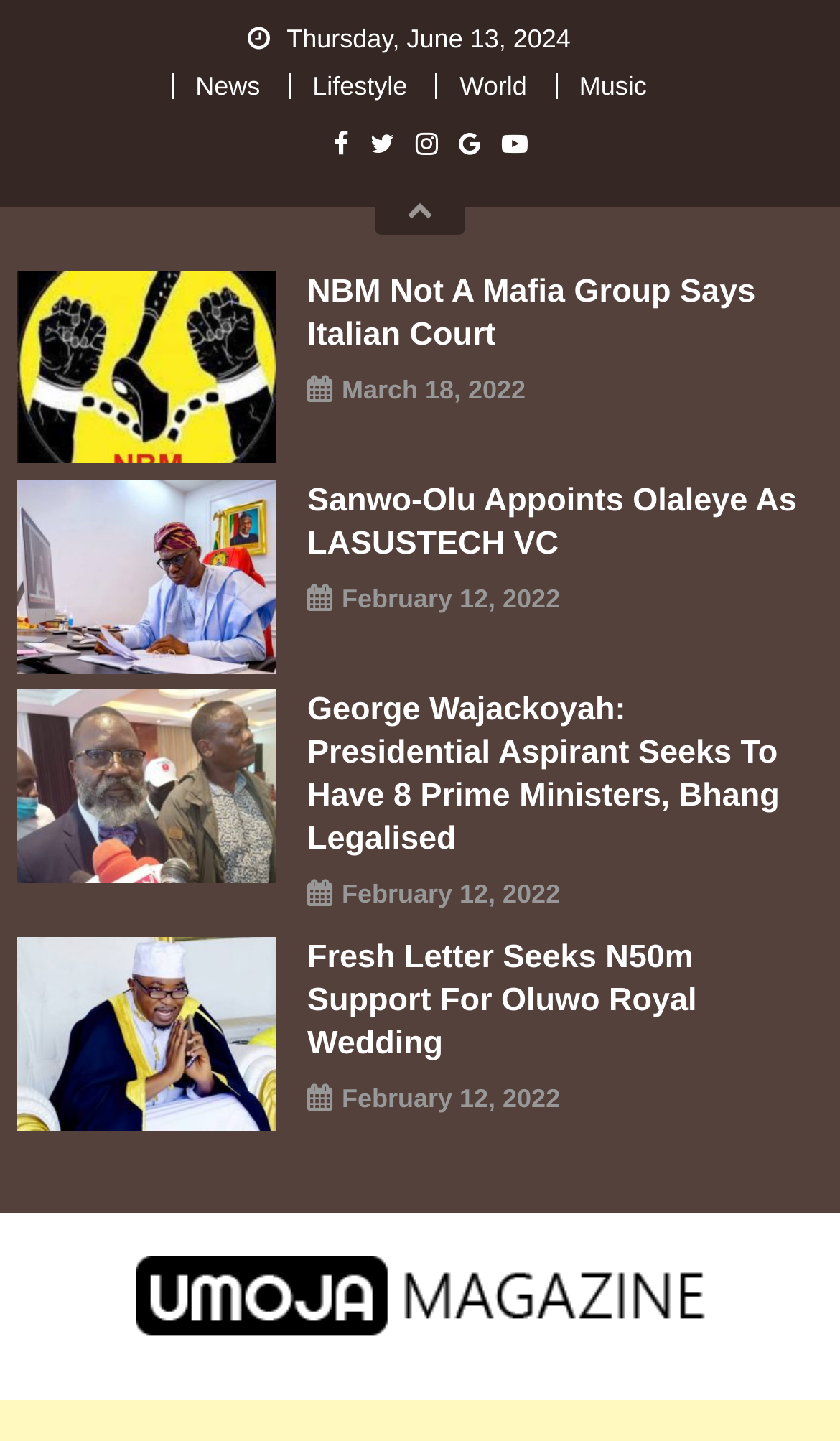What is the tagline of the magazine?
Refer to the image and provide a thorough answer to the question.

I found the tagline by looking at the static text element at the bottom of the webpage, which says 'A uniting voice'.